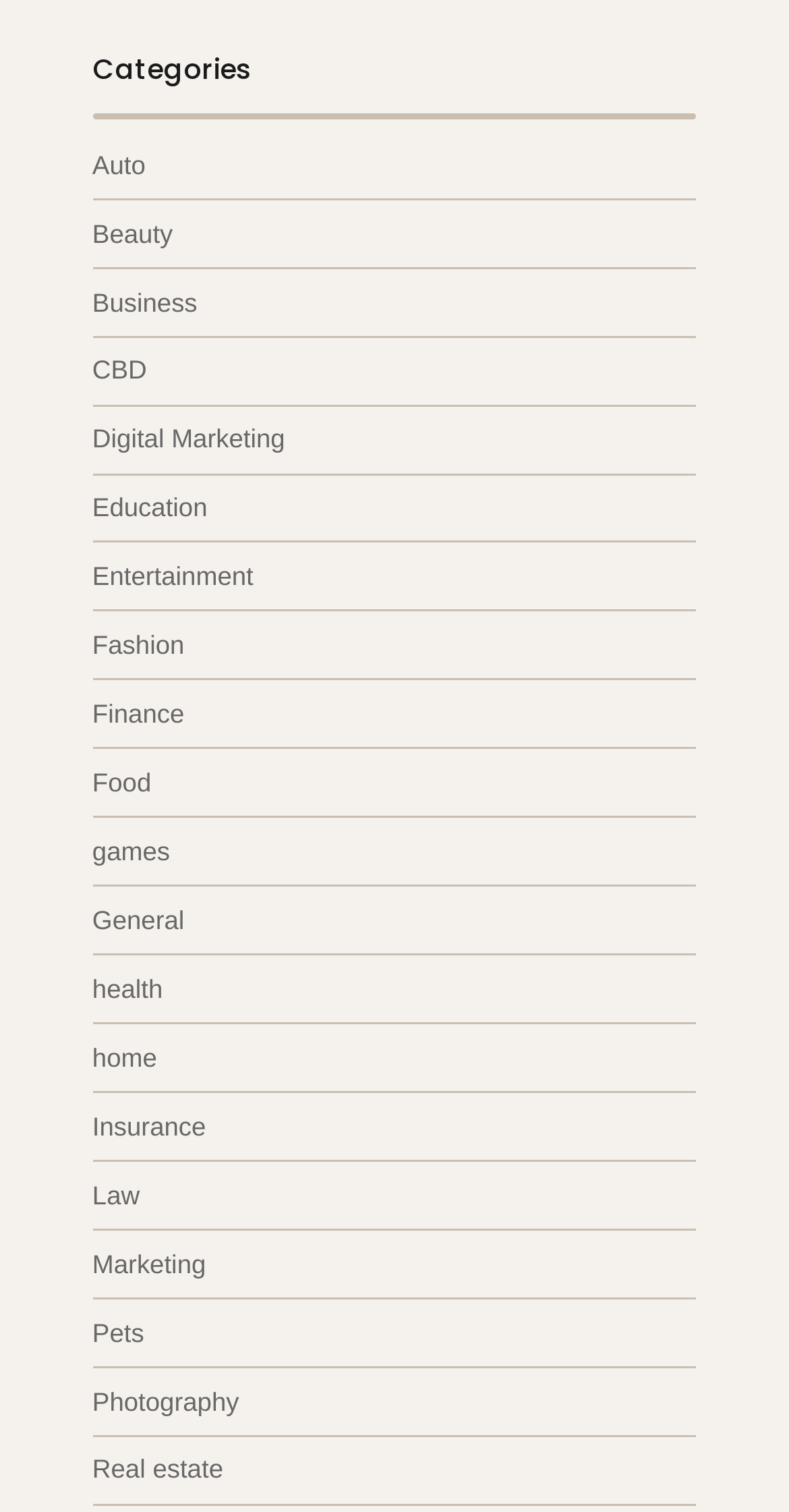Is 'Sports' a category?
Respond with a short answer, either a single word or a phrase, based on the image.

No